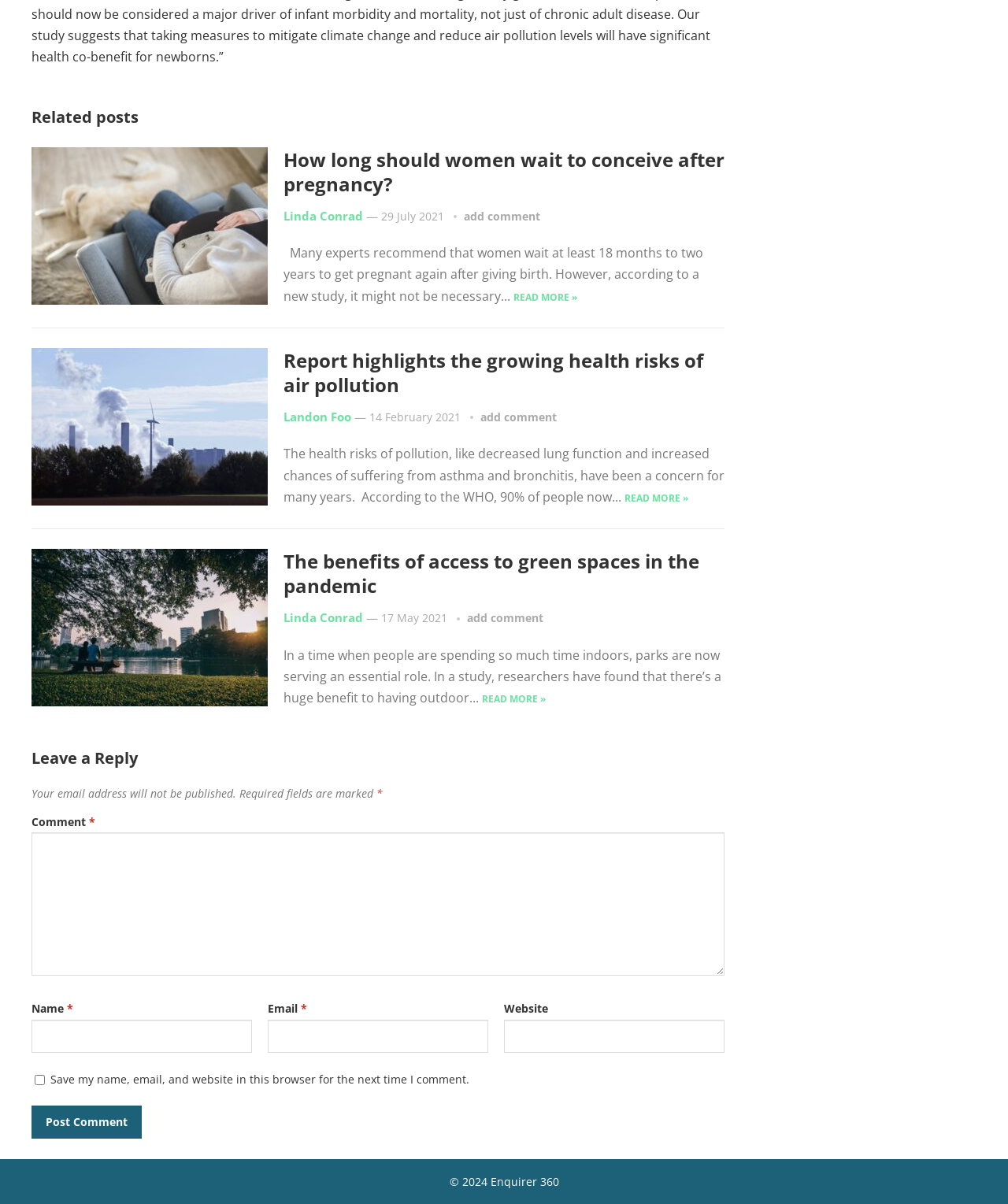Please give the bounding box coordinates of the area that should be clicked to fulfill the following instruction: "Click on 'READ MORE »'". The coordinates should be in the format of four float numbers from 0 to 1, i.e., [left, top, right, bottom].

[0.509, 0.241, 0.573, 0.252]